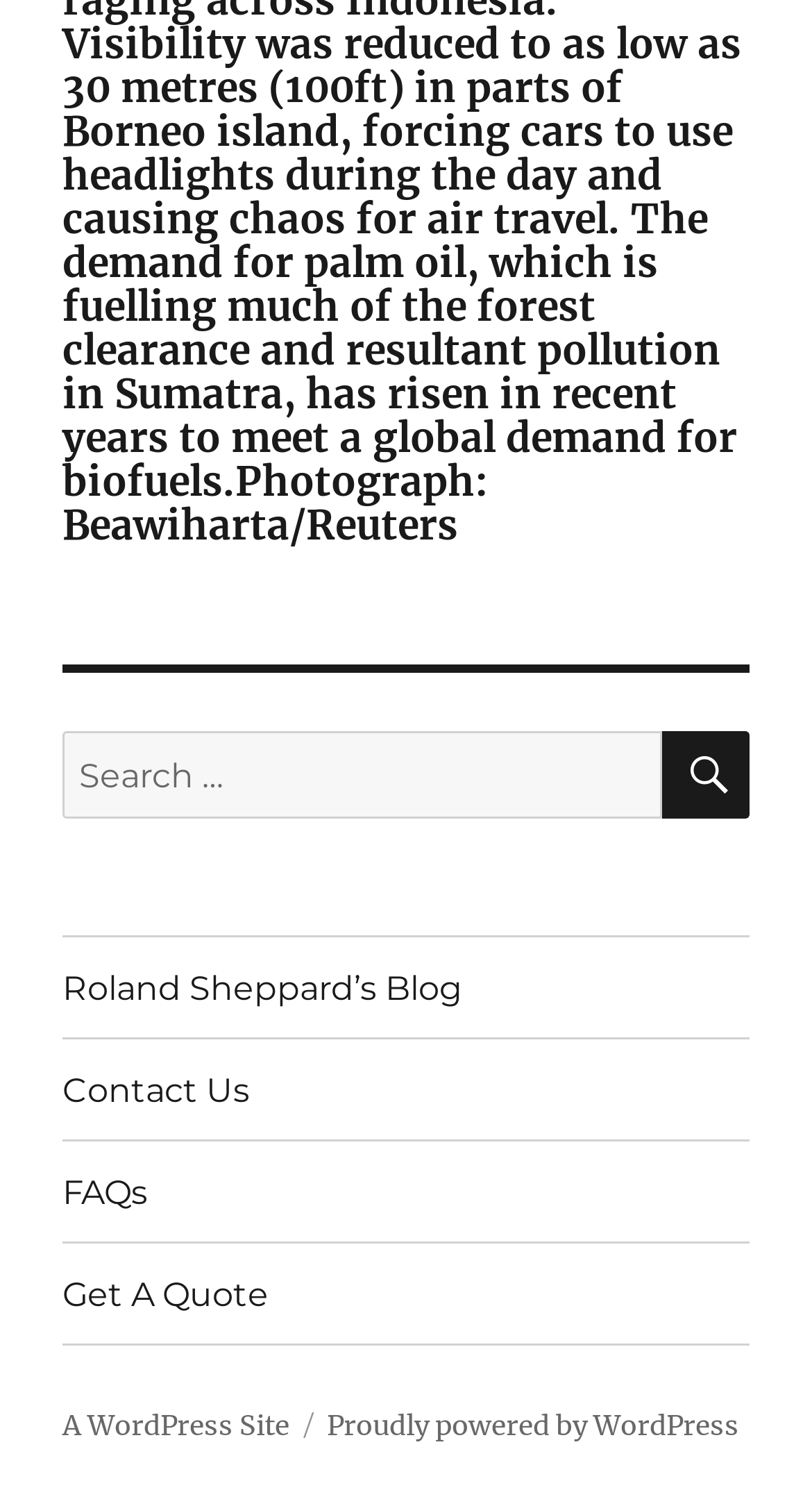Identify the bounding box coordinates of the clickable region to carry out the given instruction: "contact us".

[0.077, 0.69, 0.923, 0.757]